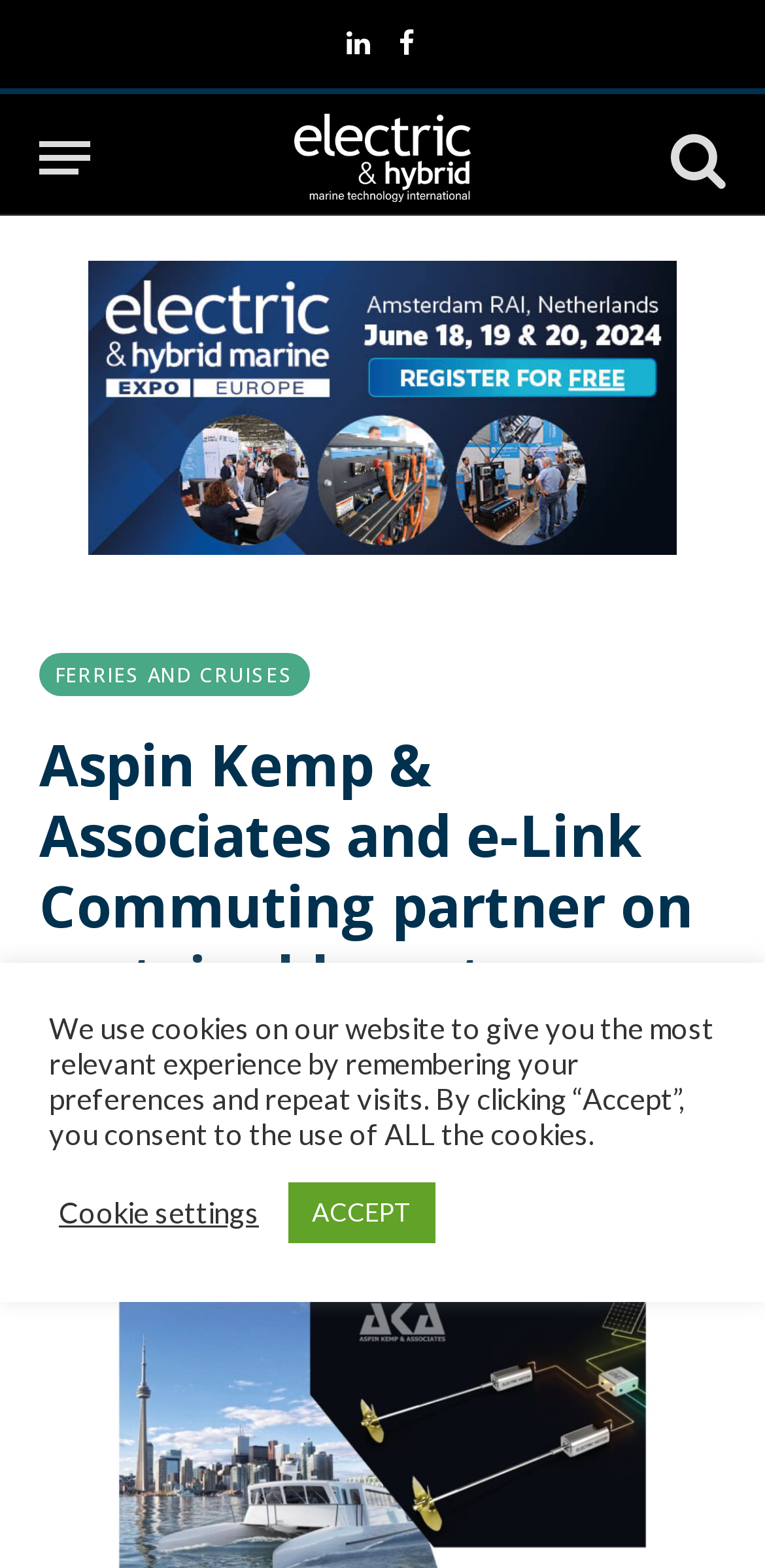Can you extract the primary headline text from the webpage?

Aspin Kemp & Associates and e-Link Commuting partner on sustainable waterway vessels